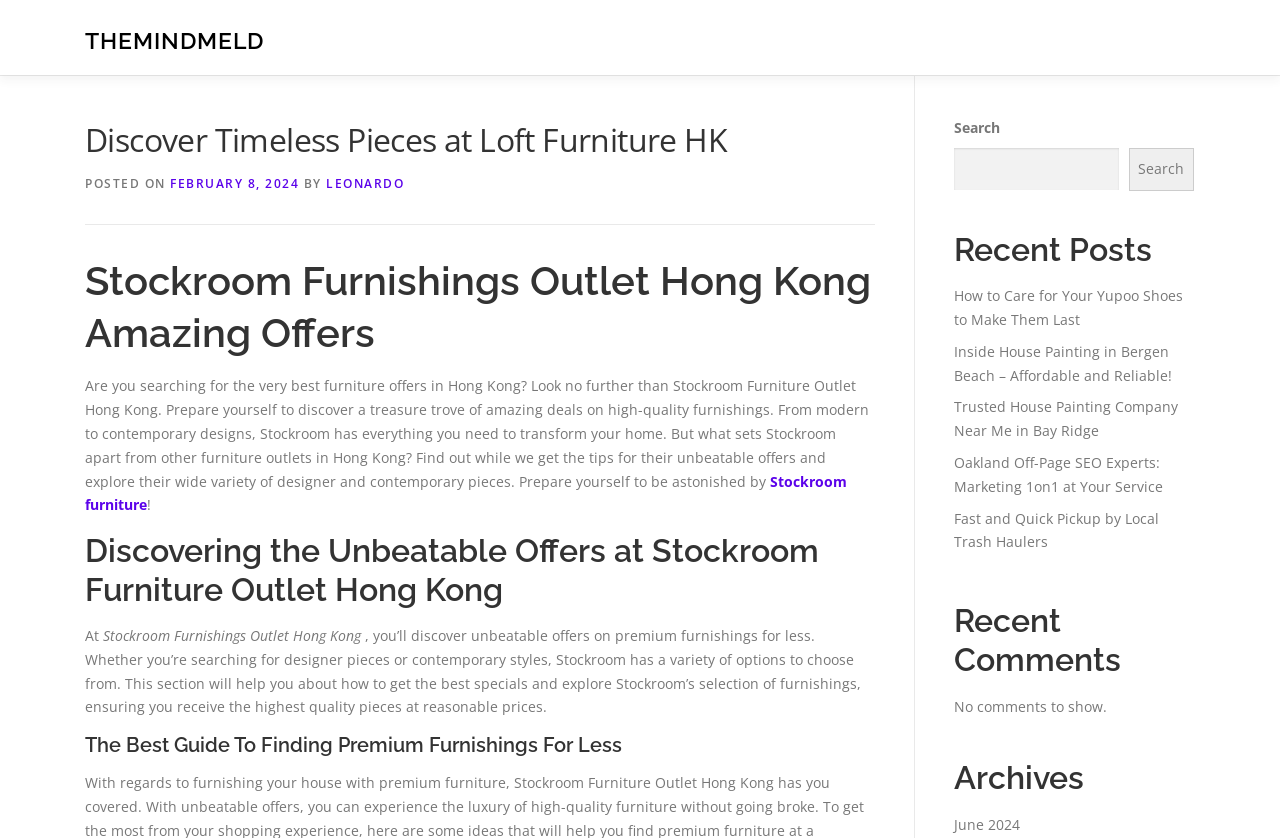Determine the bounding box coordinates for the region that must be clicked to execute the following instruction: "Visit TheMindMeld website".

[0.066, 0.032, 0.206, 0.064]